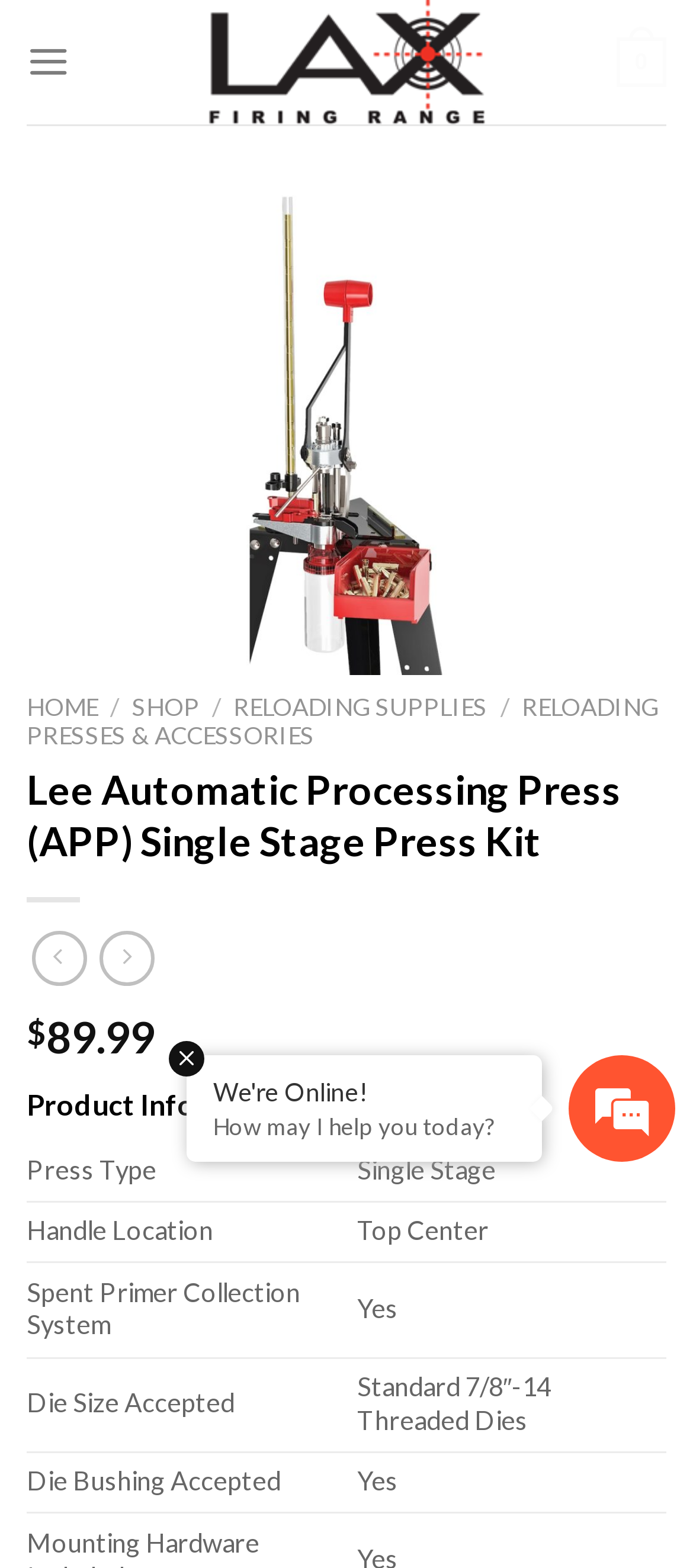Please specify the bounding box coordinates of the region to click in order to perform the following instruction: "Check the product price".

[0.067, 0.645, 0.223, 0.678]